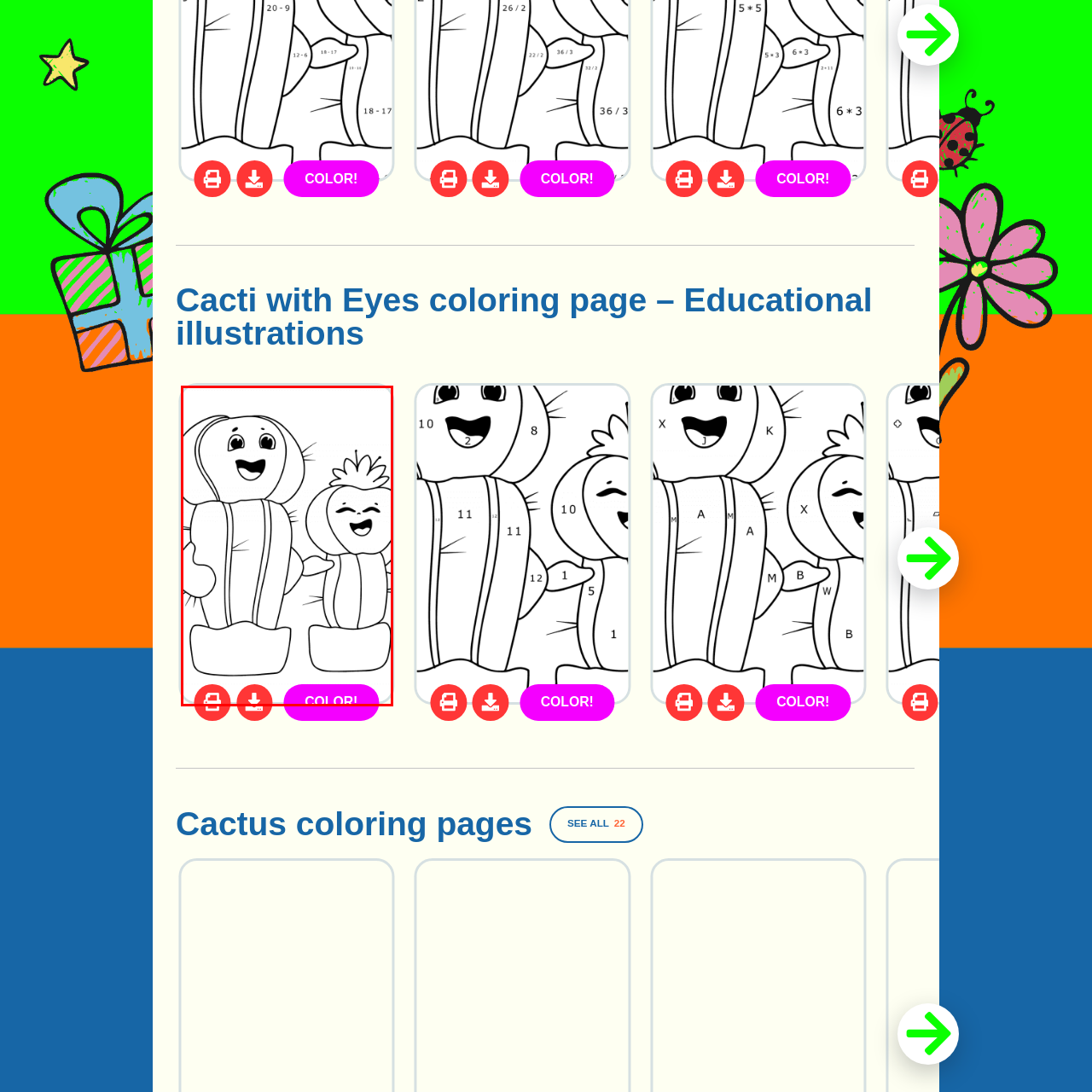What is the purpose of the design?
Look at the image within the red bounding box and provide a single word or phrase as an answer.

Educational tool